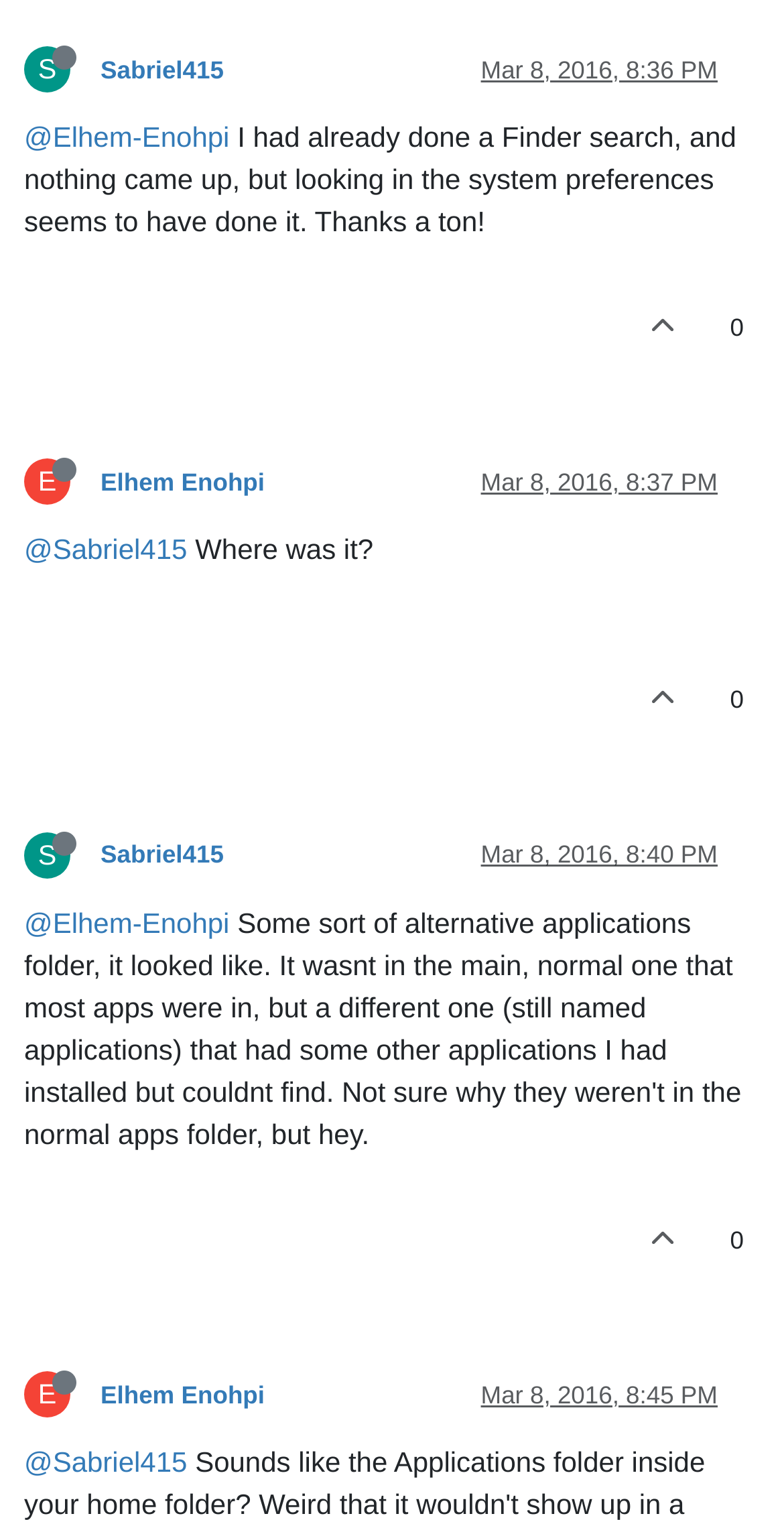What is the content of the first message?
Kindly answer the question with as much detail as you can.

By analyzing the webpage, I can see that the first message is from Sabriel415, and the content of the message is 'I had already done a Finder search, and nothing came up, but looking in the system preferences seems to have done it. Thanks a ton!', which is a response to some query or issue.